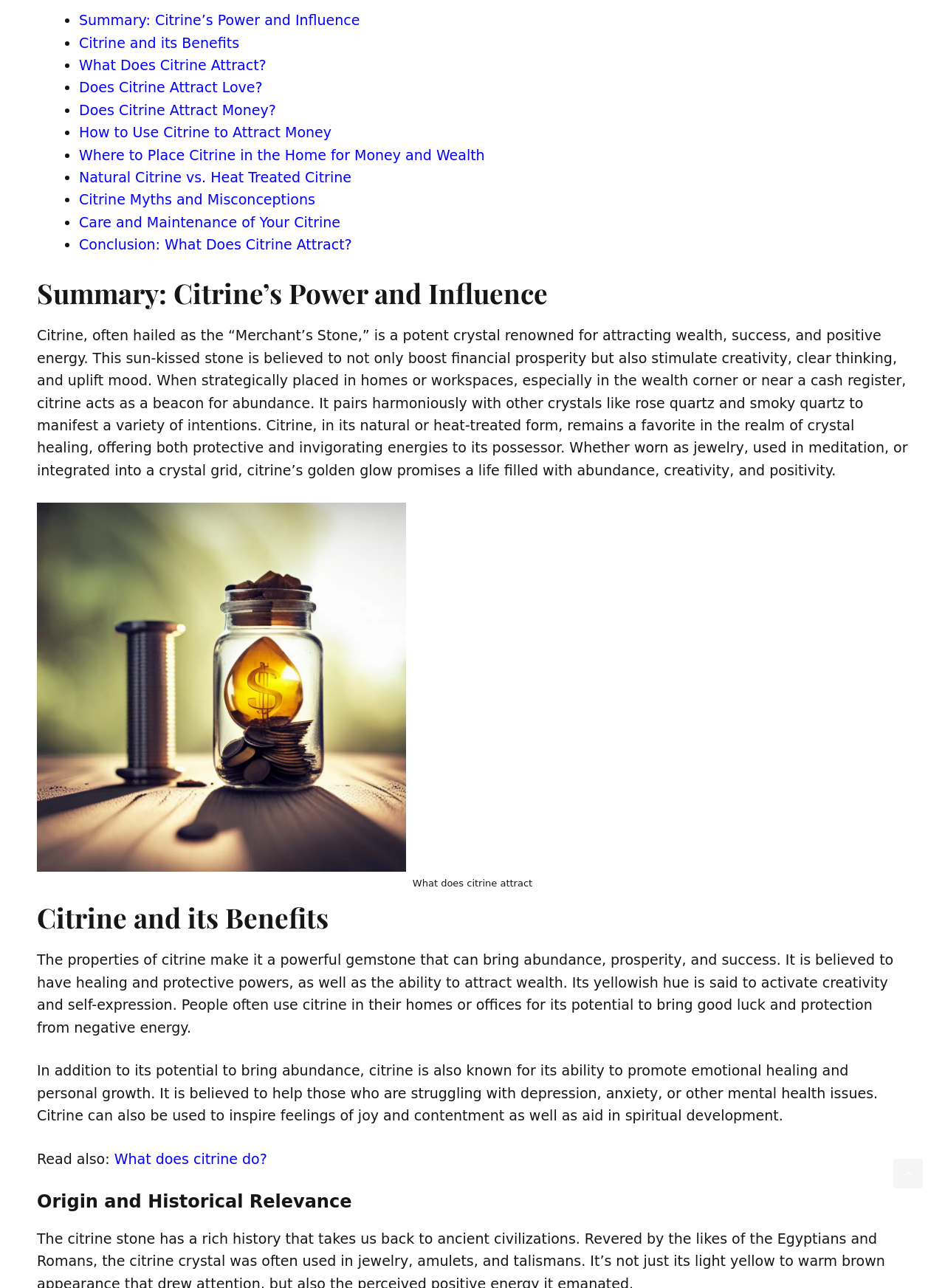Locate the bounding box of the UI element based on this description: "What does citrine do?". Provide four float numbers between 0 and 1 as [left, top, right, bottom].

[0.121, 0.893, 0.283, 0.906]